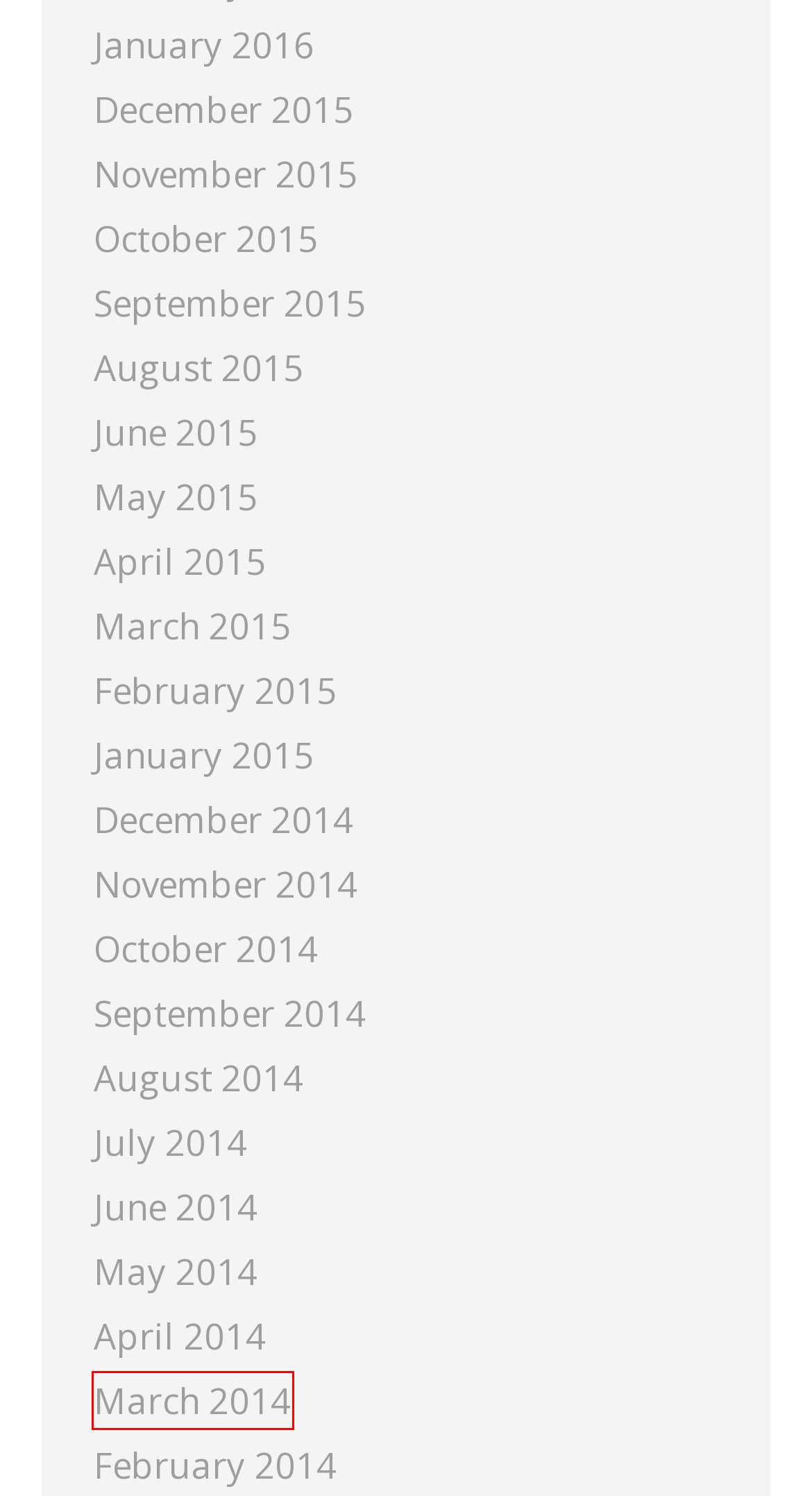Examine the screenshot of the webpage, which has a red bounding box around a UI element. Select the webpage description that best fits the new webpage after the element inside the red bounding box is clicked. Here are the choices:
A. April 2015 - Alliant Technology Group
B. December 2015 - Alliant Technology Group
C. September 2015 - Alliant Technology Group
D. August 2014 - Alliant Technology Group
E. February 2014 - Alliant Technology Group
F. November 2014 - Alliant Technology Group
G. May 2014 - Alliant Technology Group
H. March 2014 - Alliant Technology Group

H